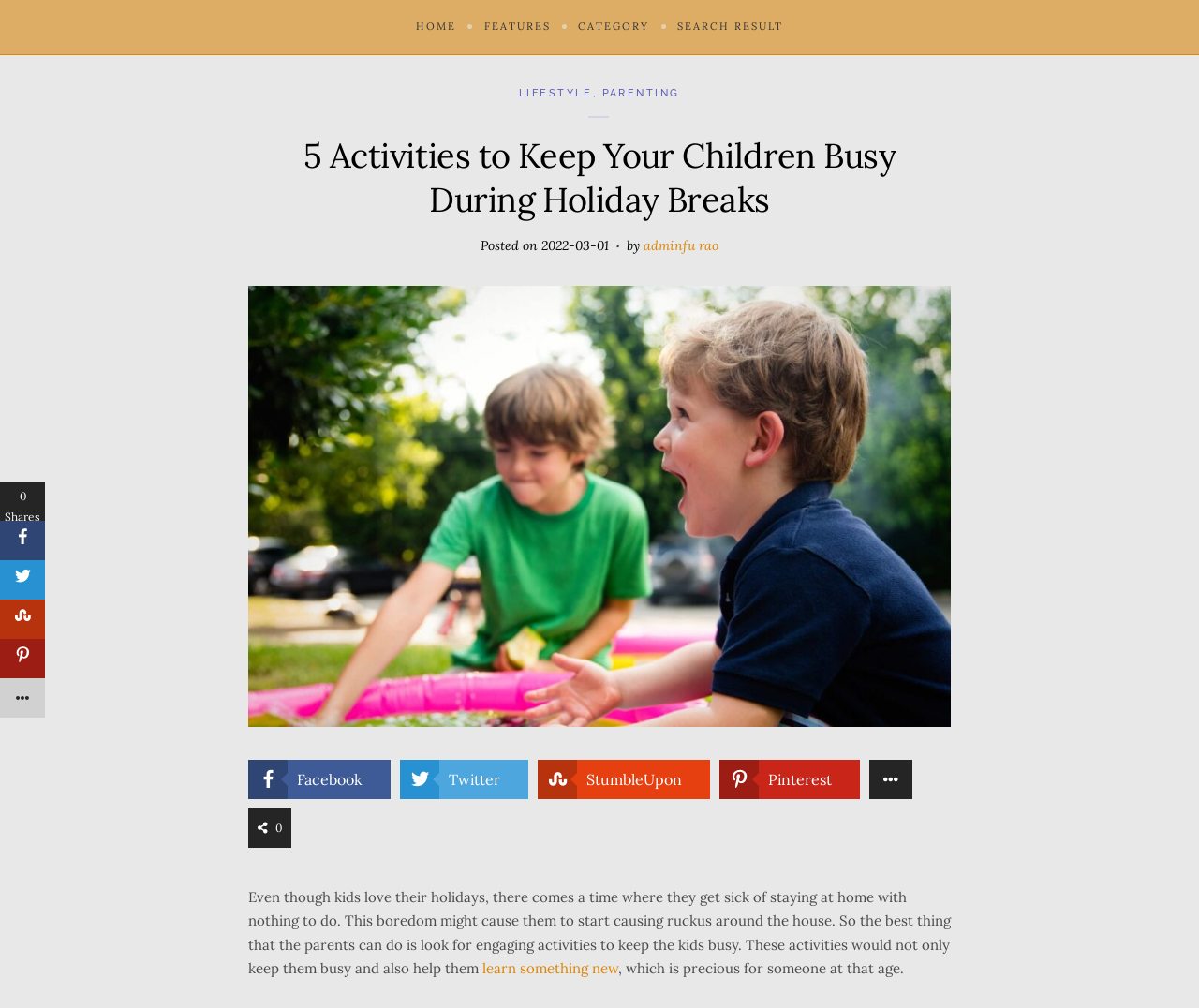Please find the bounding box coordinates of the section that needs to be clicked to achieve this instruction: "Click on HOME".

[0.335, 0.011, 0.392, 0.043]